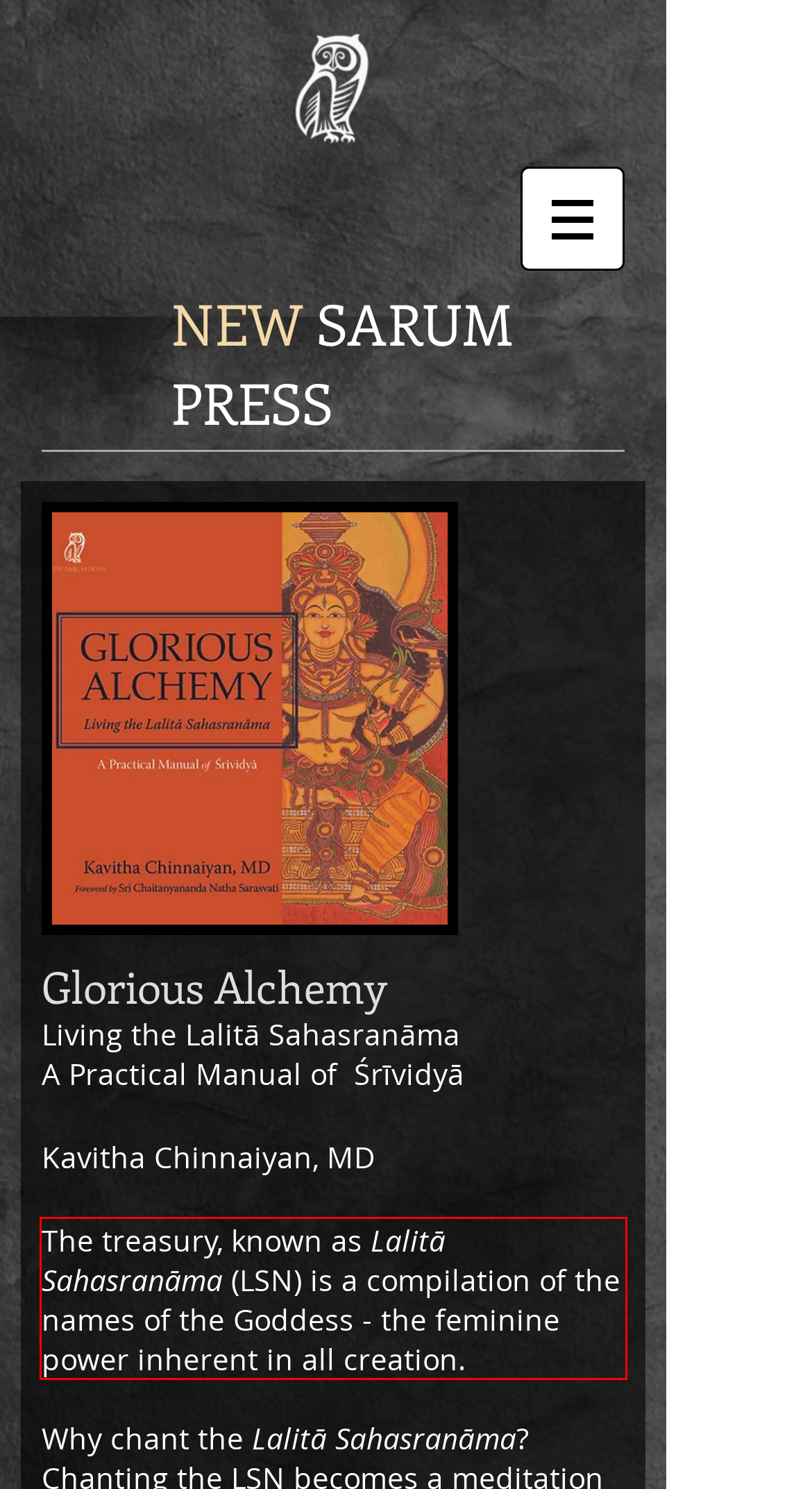You have a screenshot of a webpage with a UI element highlighted by a red bounding box. Use OCR to obtain the text within this highlighted area.

The treasury, known as Lalitā Sahasranāma (LSN) is a compilation of the names of the Goddess - the feminine power inherent in all creation.